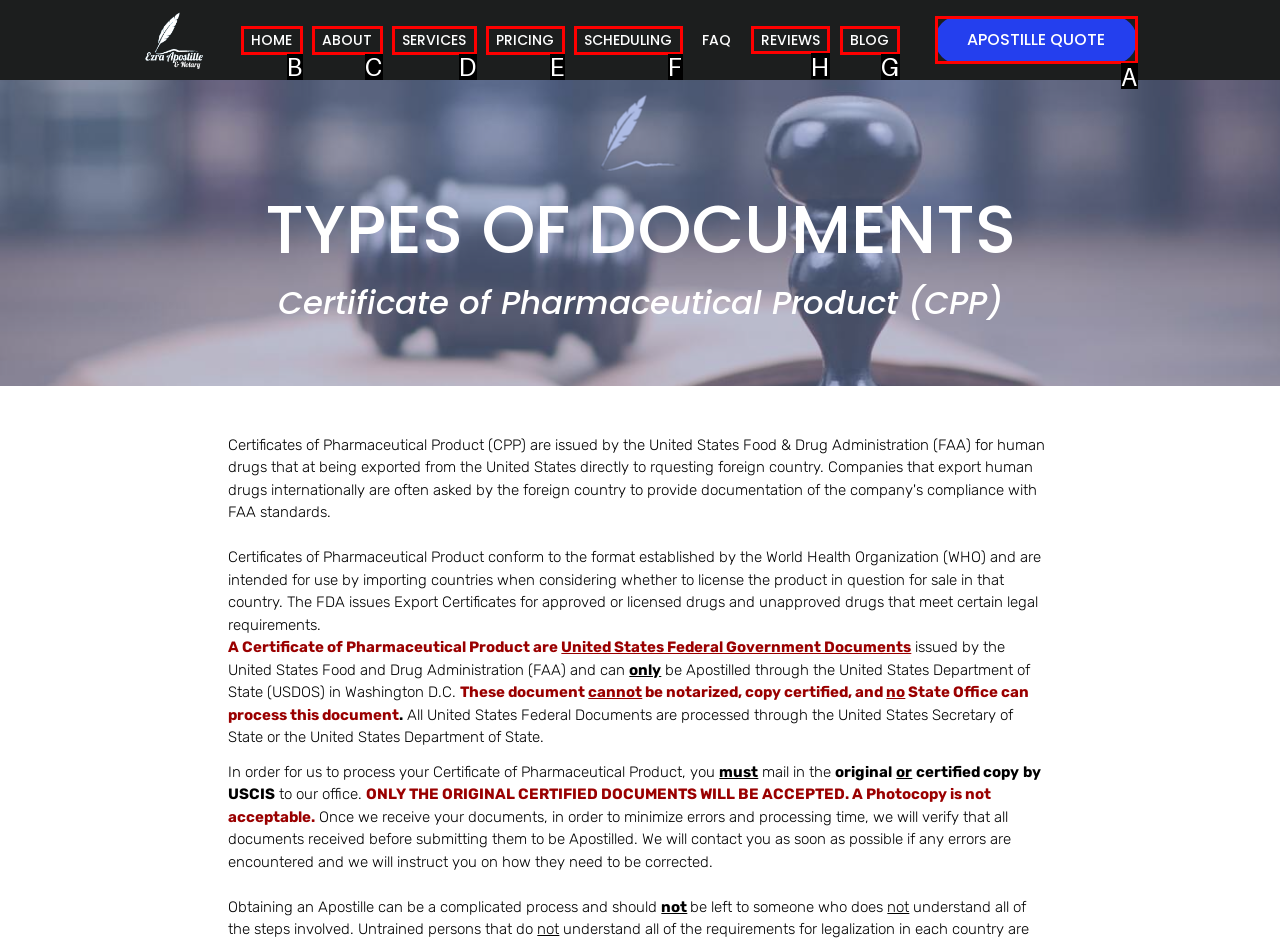Identify the HTML element that should be clicked to accomplish the task: Add the sticker to cart
Provide the option's letter from the given choices.

None